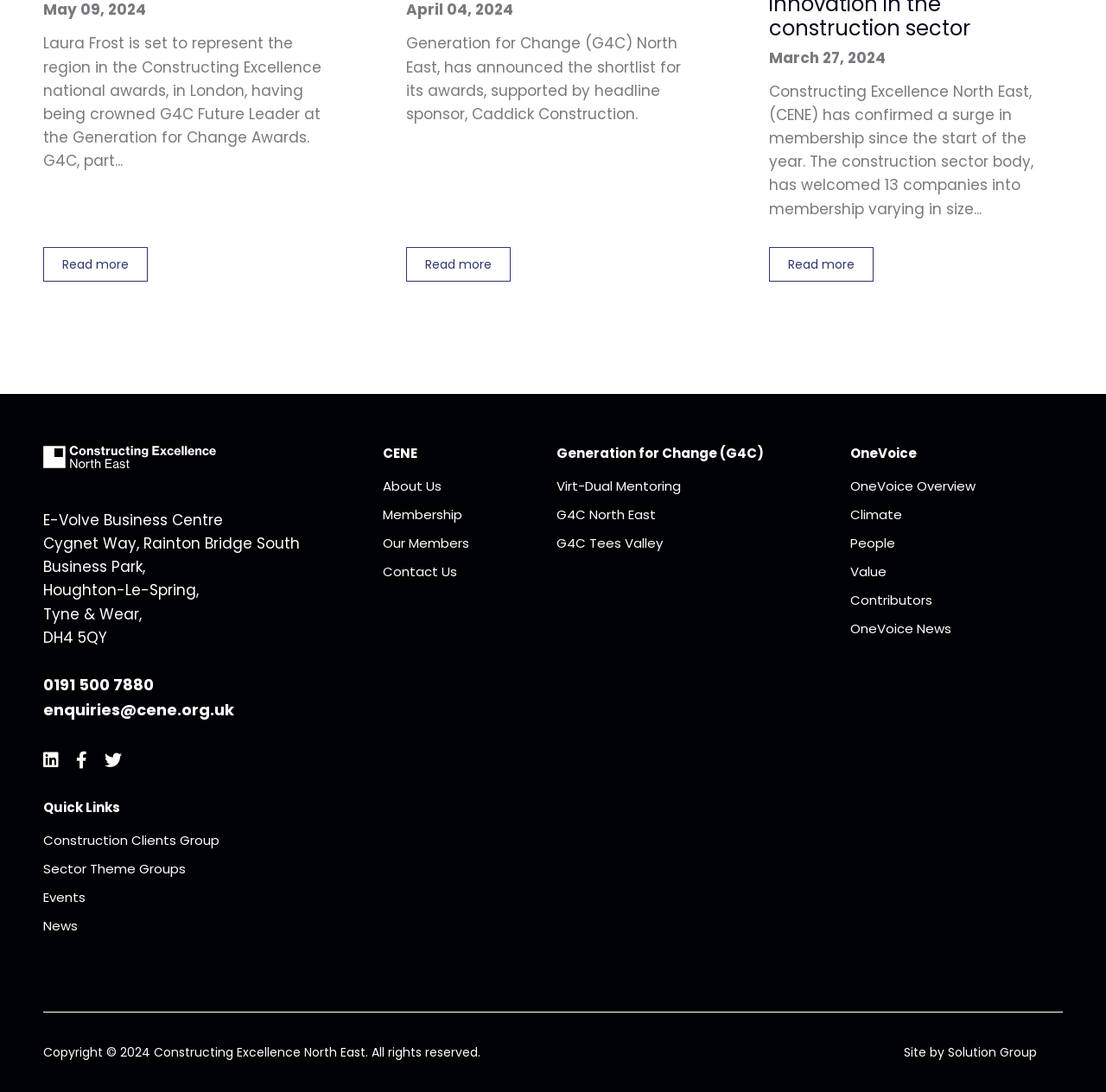Show the bounding box coordinates of the region that should be clicked to follow the instruction: "Check the news."

[0.039, 0.839, 0.07, 0.856]